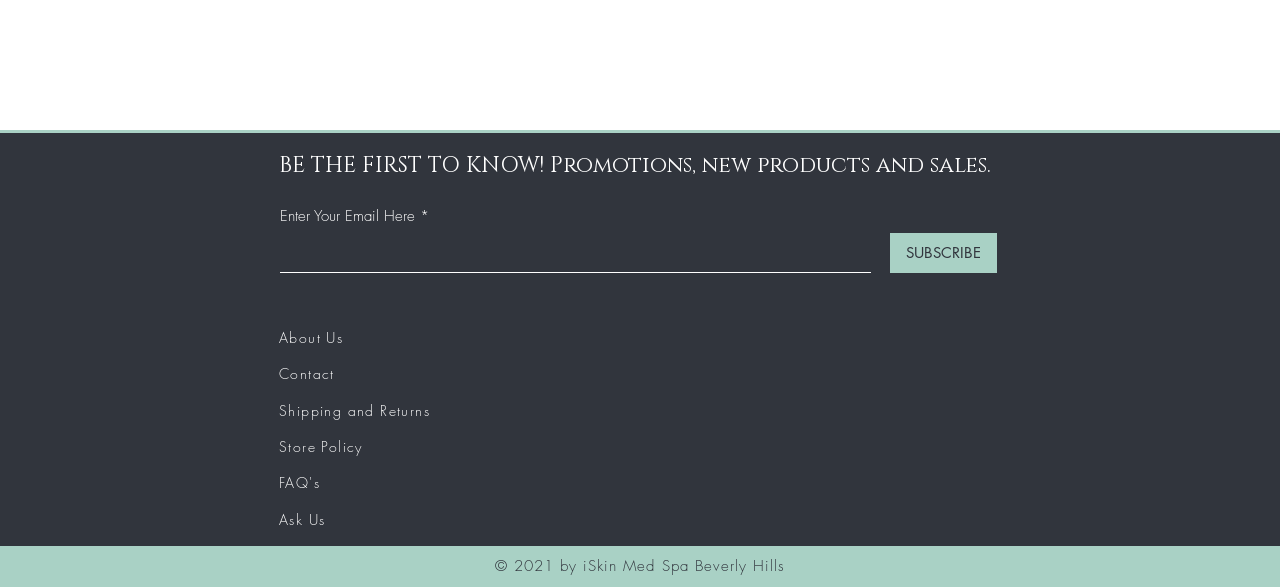From the webpage screenshot, identify the region described by Store Policy. Provide the bounding box coordinates as (top-left x, top-left y, bottom-right x, bottom-right y), with each value being a floating point number between 0 and 1.

[0.218, 0.745, 0.283, 0.777]